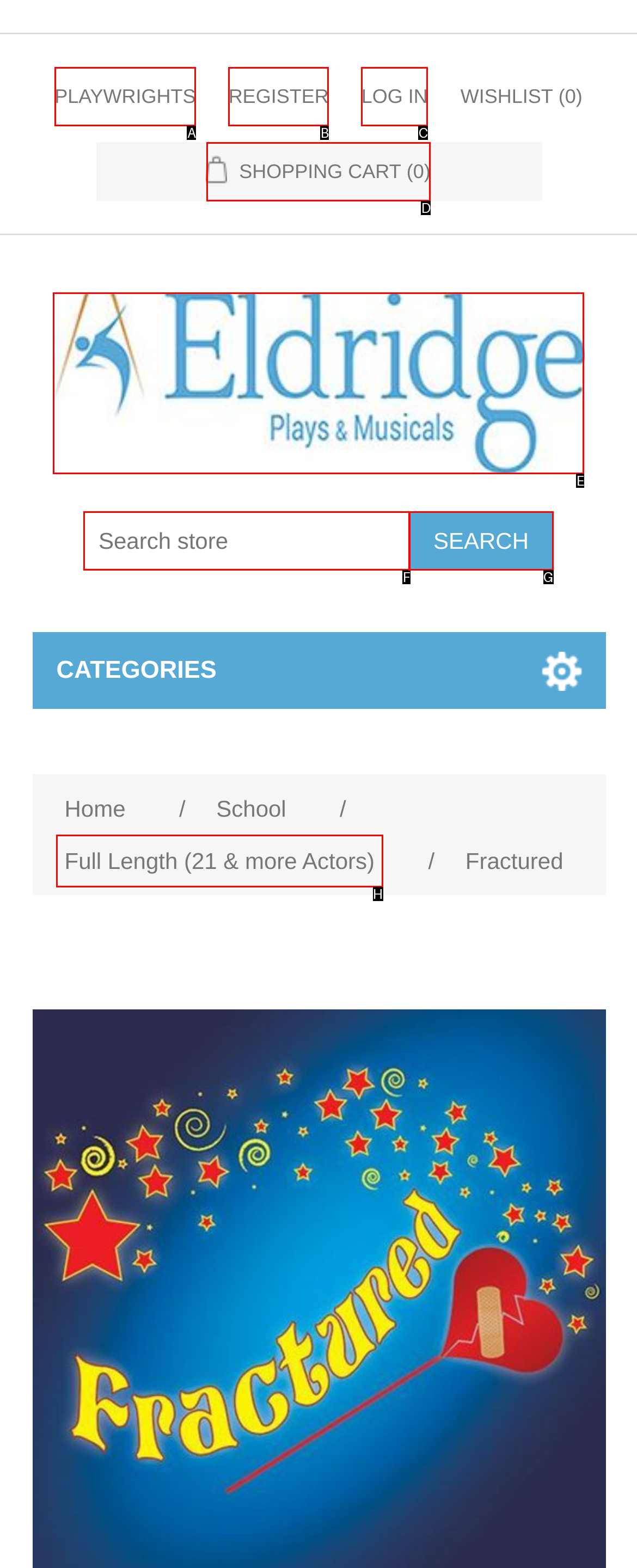Match the description: Shopping cart (0) to one of the options shown. Reply with the letter of the best match.

D